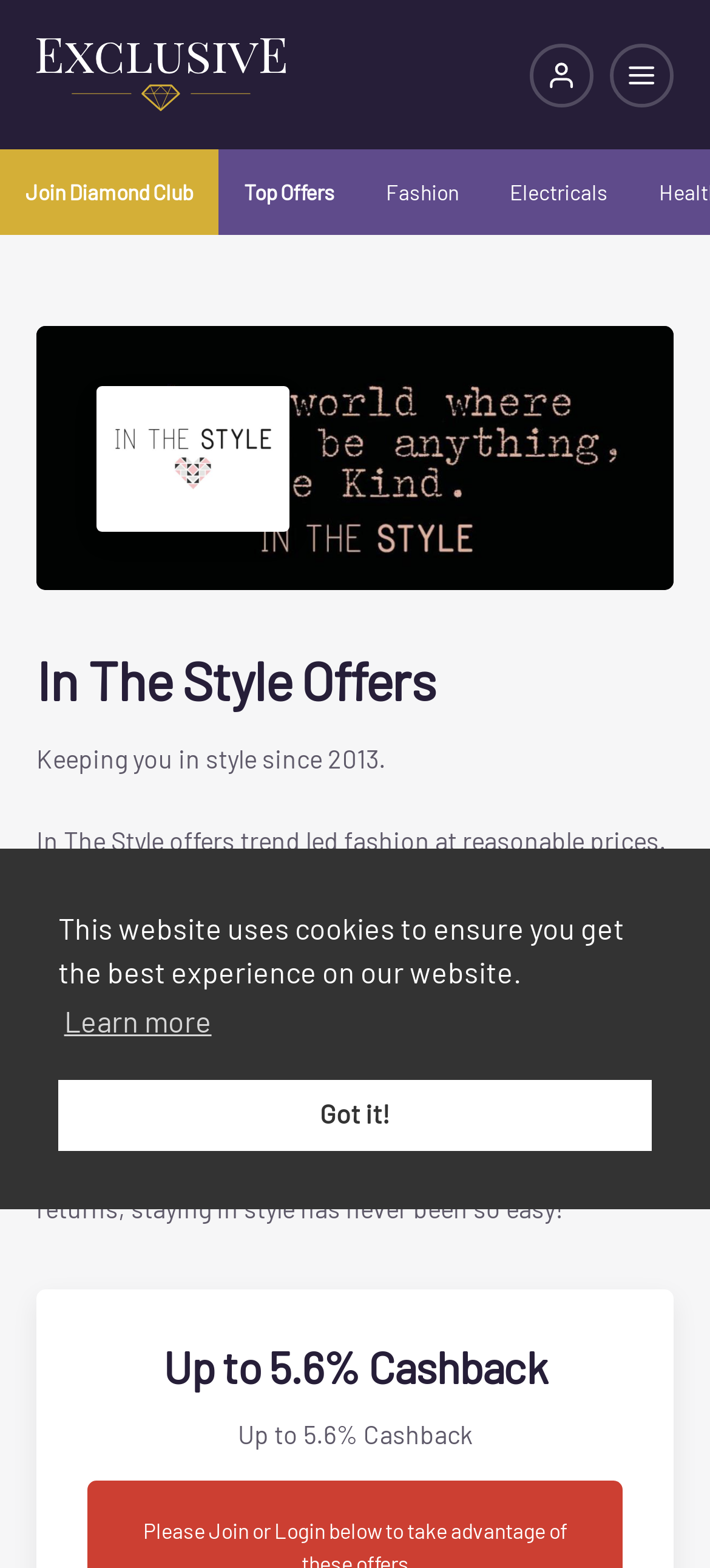Specify the bounding box coordinates of the area to click in order to execute this command: 'Click on Fashion'. The coordinates should consist of four float numbers ranging from 0 to 1, and should be formatted as [left, top, right, bottom].

[0.508, 0.095, 0.682, 0.149]